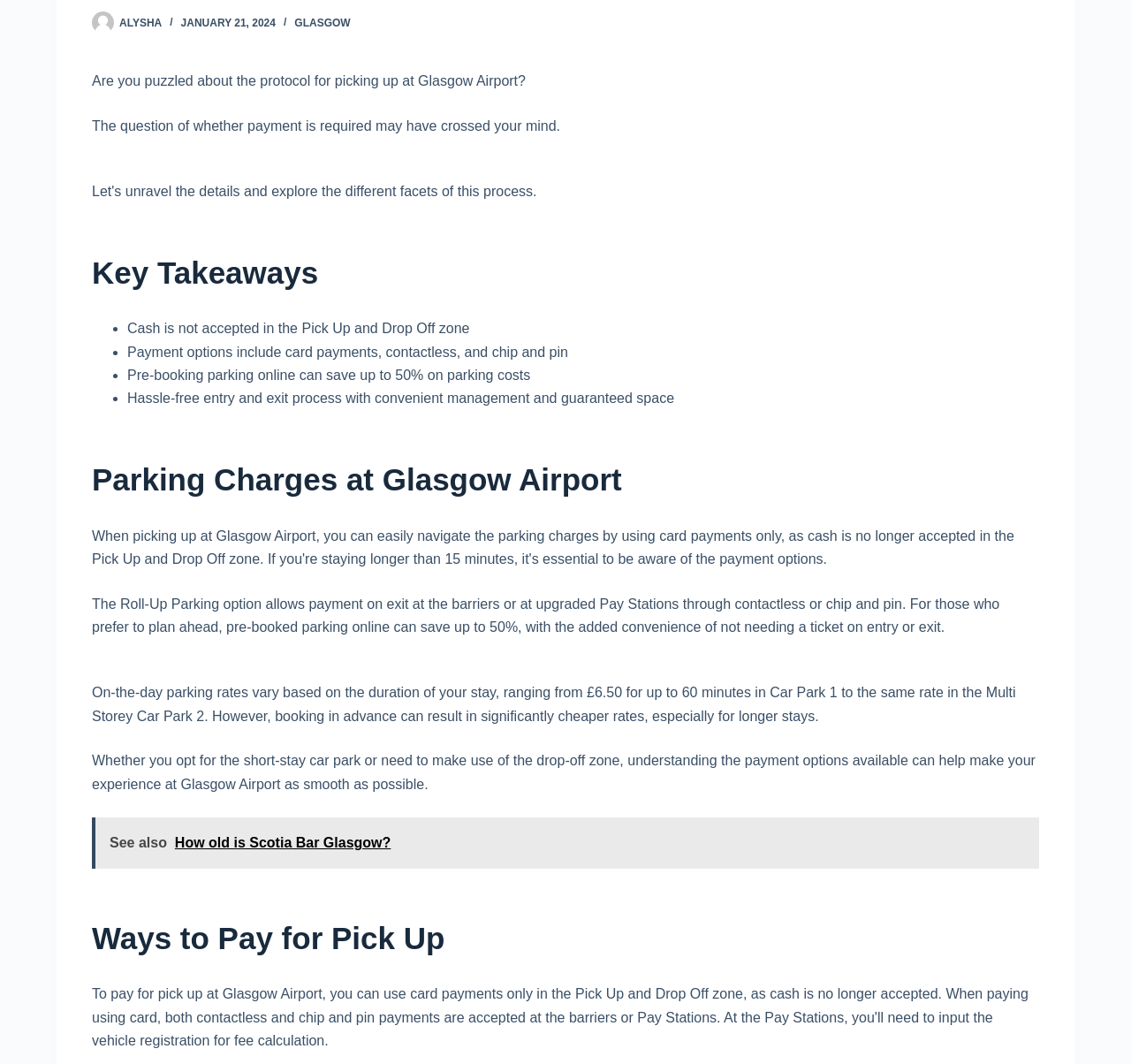Given the following UI element description: "Glasgow", find the bounding box coordinates in the webpage screenshot.

[0.26, 0.016, 0.31, 0.027]